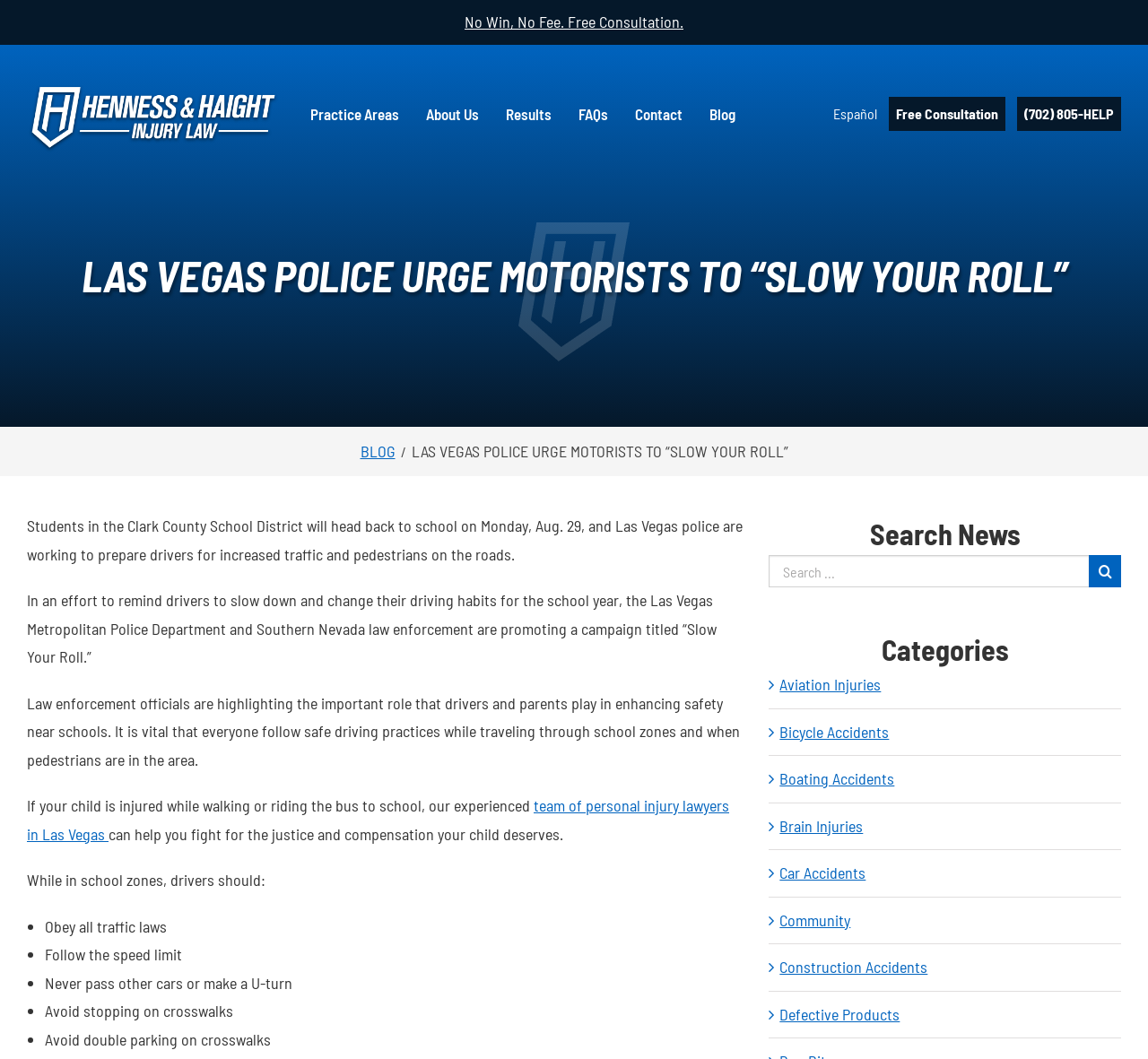Provide the bounding box coordinates, formatted as (top-left x, top-left y, bottom-right x, bottom-right y), with all values being floating point numbers between 0 and 1. Identify the bounding box of the UI element that matches the description: value="Search"

None